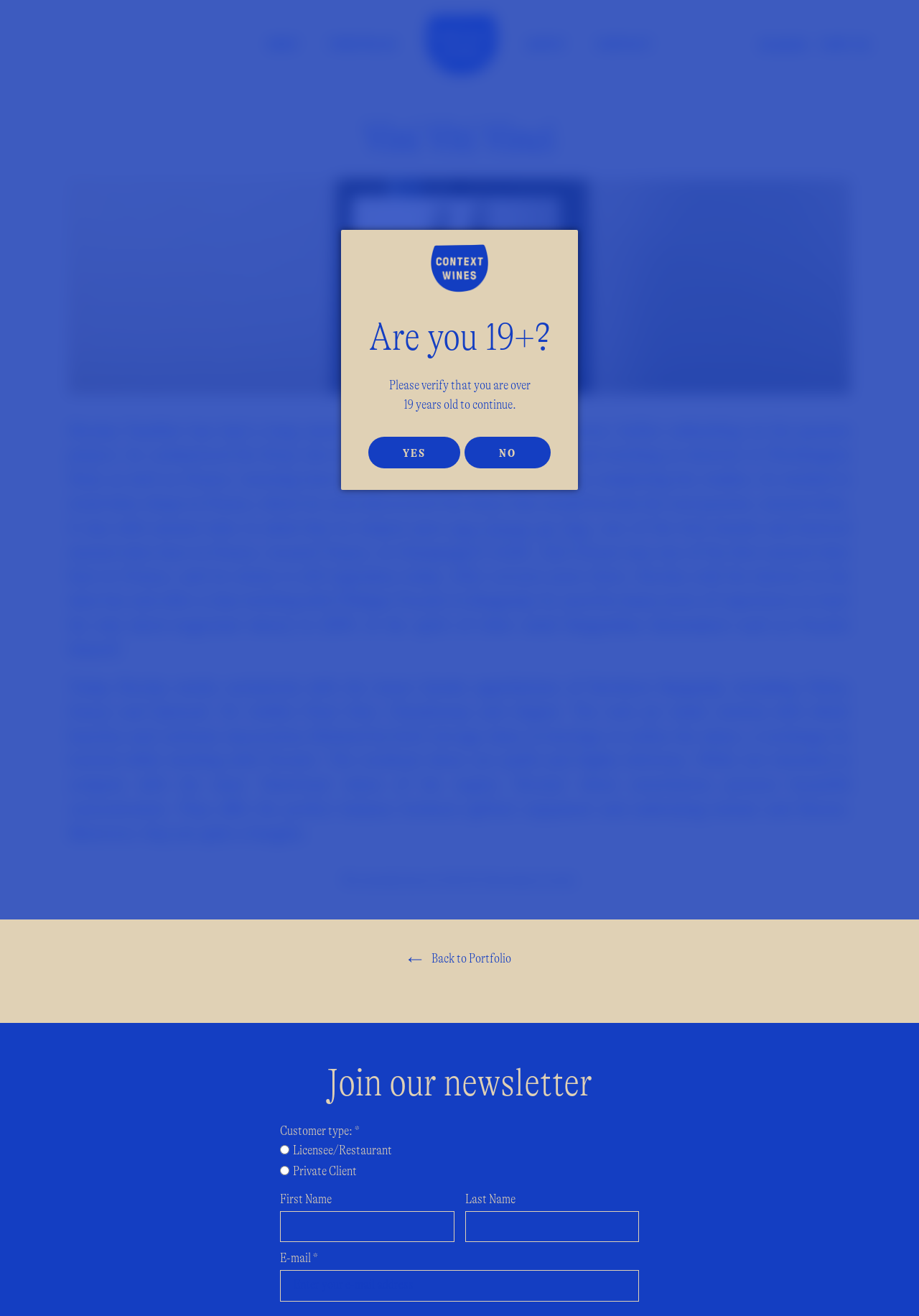Given the description "ไซด์ไลน์", determine the bounding box of the corresponding UI element.

None